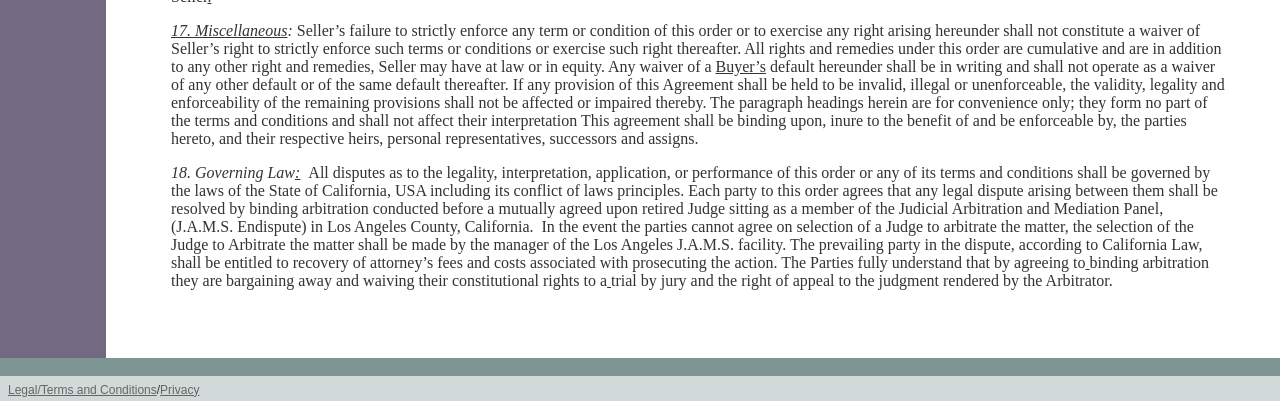Identify the bounding box of the UI element that matches this description: "/Terms and Conditions".

[0.029, 0.954, 0.122, 0.989]